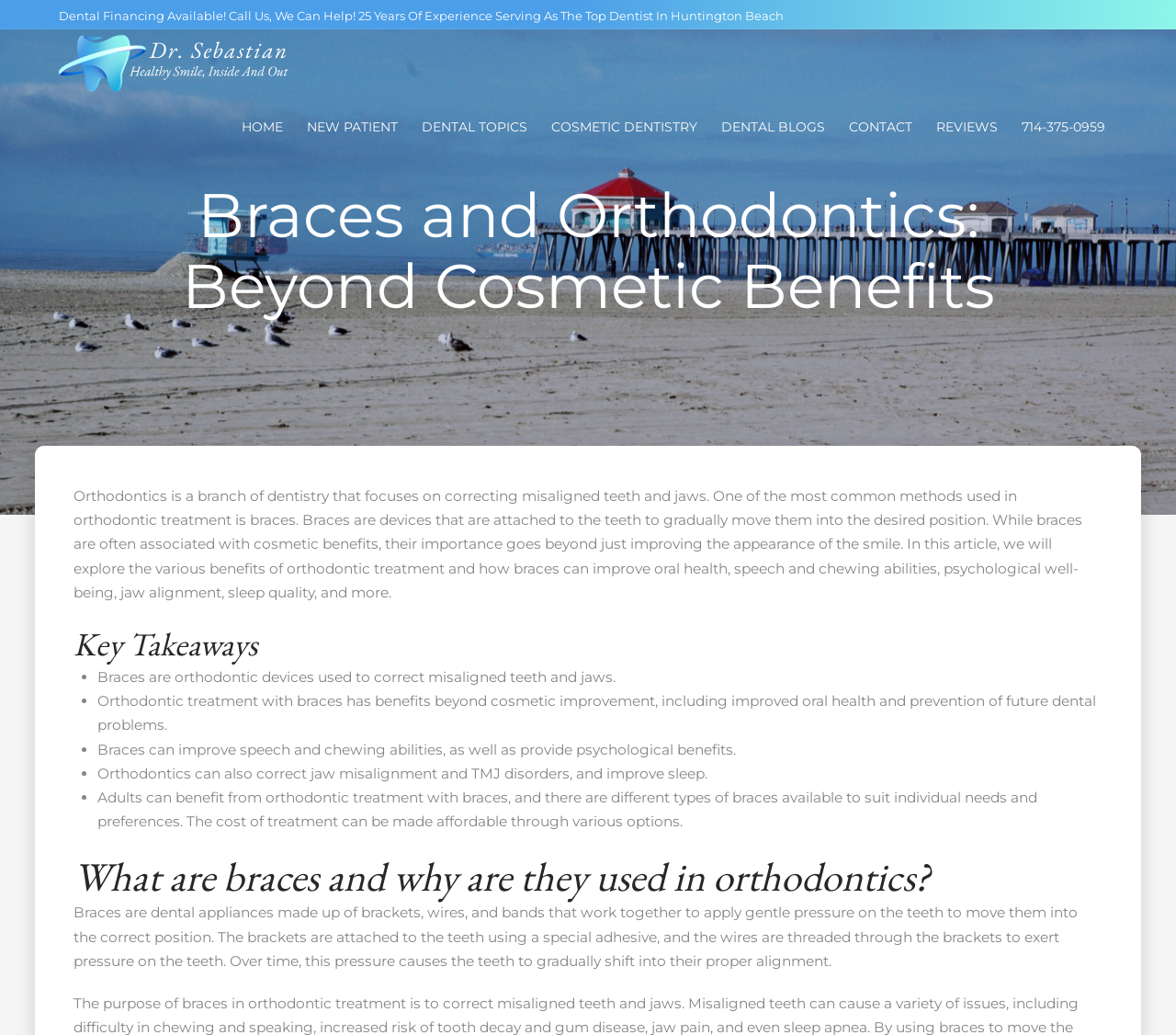From the details in the image, provide a thorough response to the question: Can adults benefit from orthodontic treatment with braces?

The webpage mentions that adults can benefit from orthodontic treatment with braces, and there are different types of braces available to suit individual needs and preferences, as stated in the static text 'Adults can benefit from orthodontic treatment with braces, and there are different types of braces available to suit individual needs and preferences.'